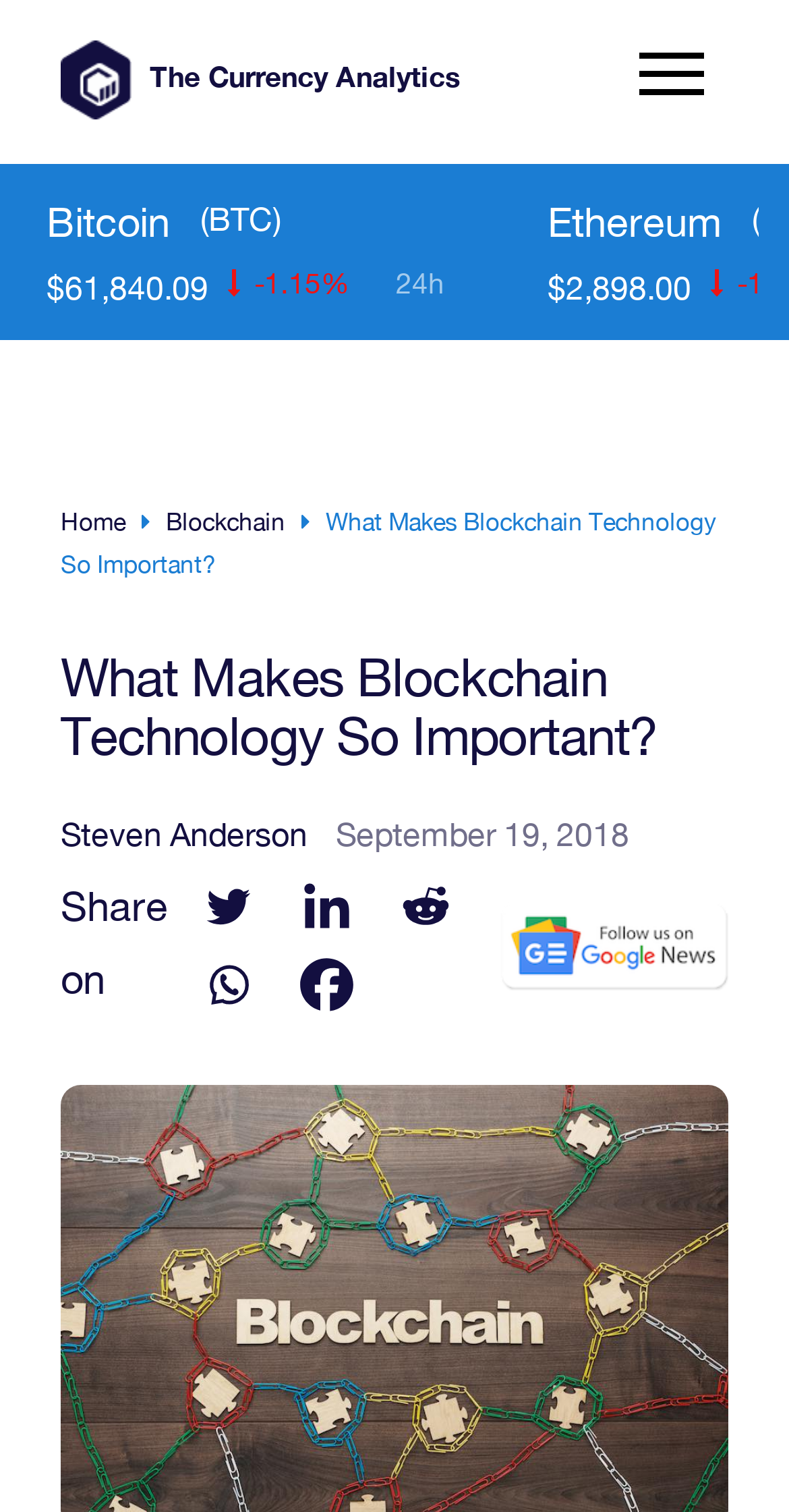Locate the bounding box coordinates of the area to click to fulfill this instruction: "Click on The Currency analytics link". The bounding box should be presented as four float numbers between 0 and 1, in the order [left, top, right, bottom].

[0.077, 0.038, 0.167, 0.062]